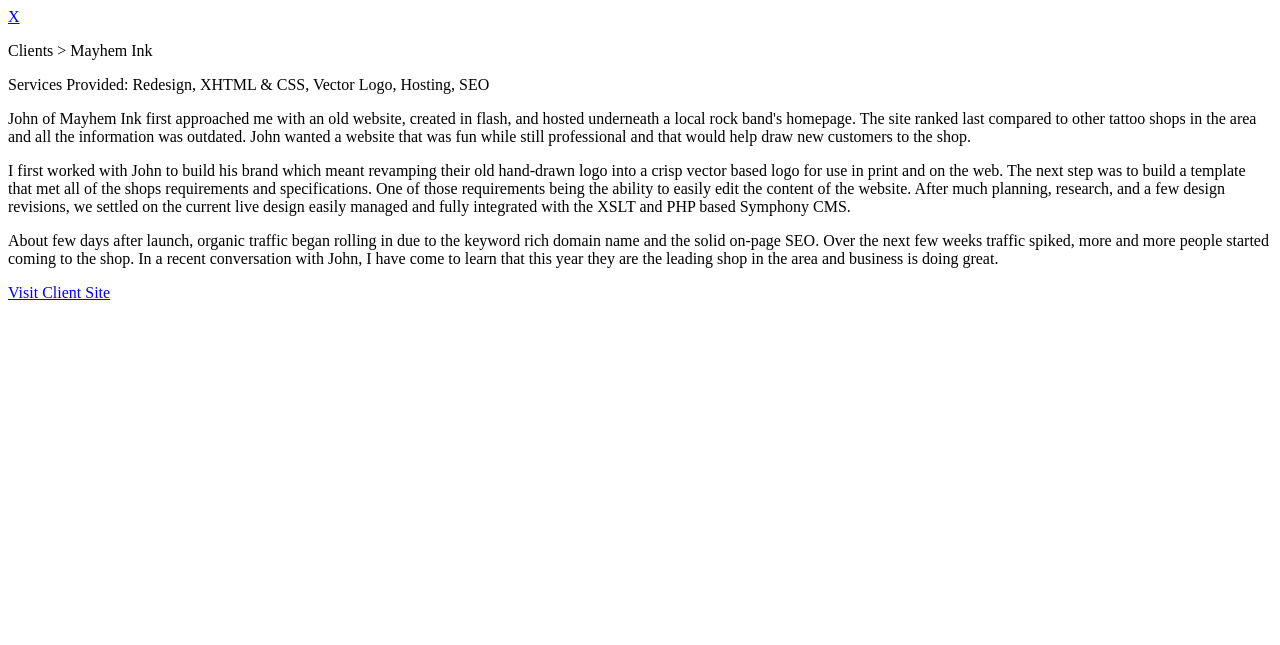What services were provided to the client?
Refer to the screenshot and answer in one word or phrase.

Redesign, XHTML & CSS, Vector Logo, Hosting, SEO